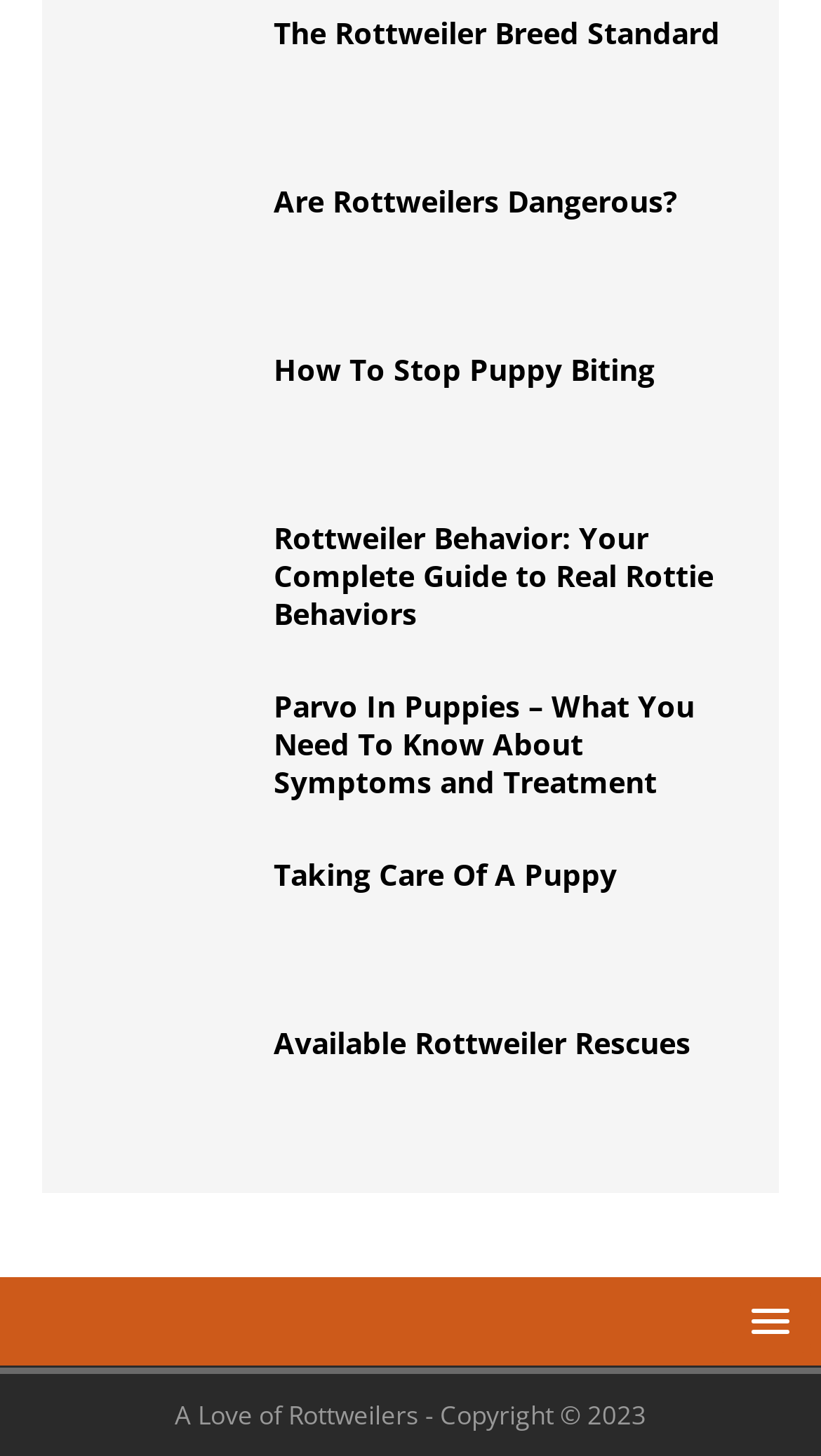Kindly respond to the following question with a single word or a brief phrase: 
What is the relationship between the links?

Related topics